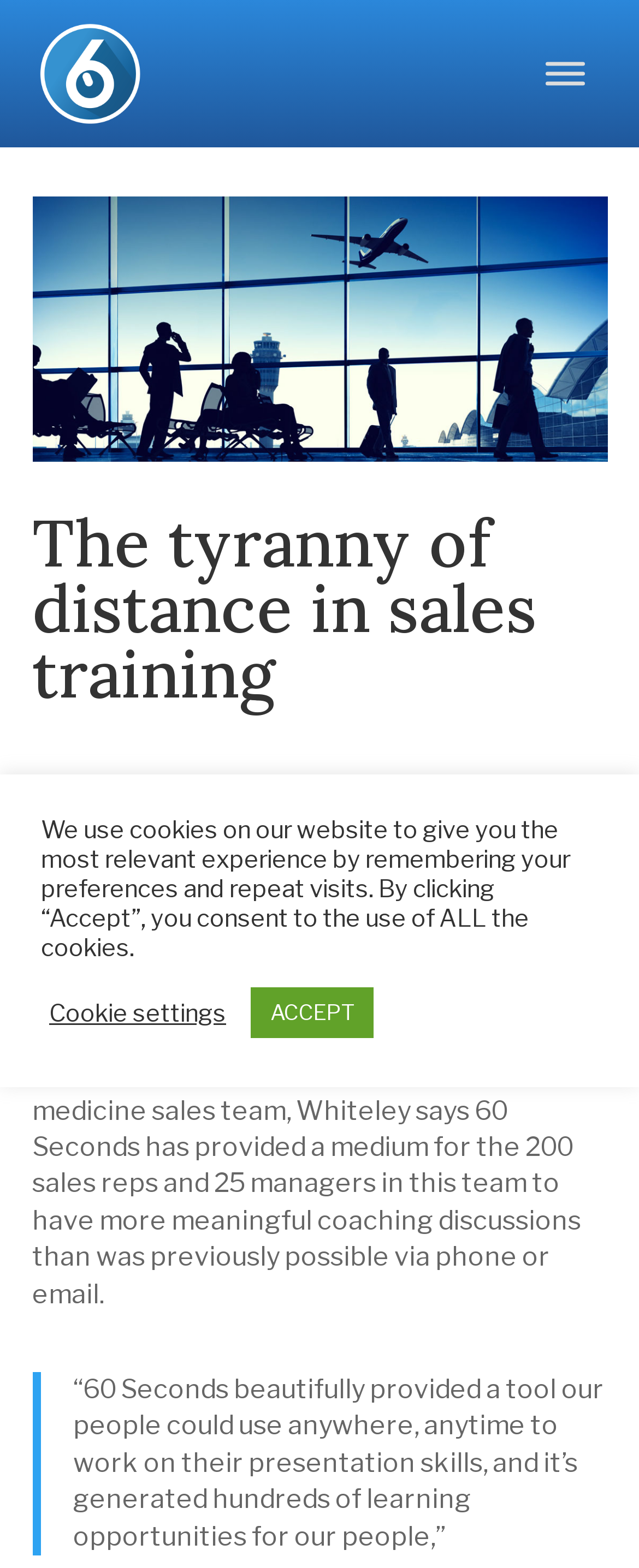Generate a thorough explanation of the webpage's elements.

The webpage is about the success story of Novartis using 60 Seconds for sales training. At the top left corner, there is a logo of 60 Seconds. On the top right corner, there is a toggle menu button. 

Below the logo, there is a heading that reads "The tyranny of distance in sales training". Underneath the heading, there is a paragraph of text that describes the challenge faced by Novartis Learning and Development Manager, Robin Whiteley, and how he introduced 60 Seconds to improve the quality and frequency of coaching conversations. 

Following this paragraph, there is another paragraph that explains the impact of 60 Seconds on Novartis' general medicine sales team, enabling more meaningful coaching discussions among the 200 sales reps and 25 managers. 

Further down, there is a blockquote with a quote from Robin Whiteley, praising 60 Seconds for providing a tool for people to work on their presentation skills and generating hundreds of learning opportunities.

At the bottom of the page, there is a notification about the use of cookies on the website, with options to accept or adjust cookie settings.